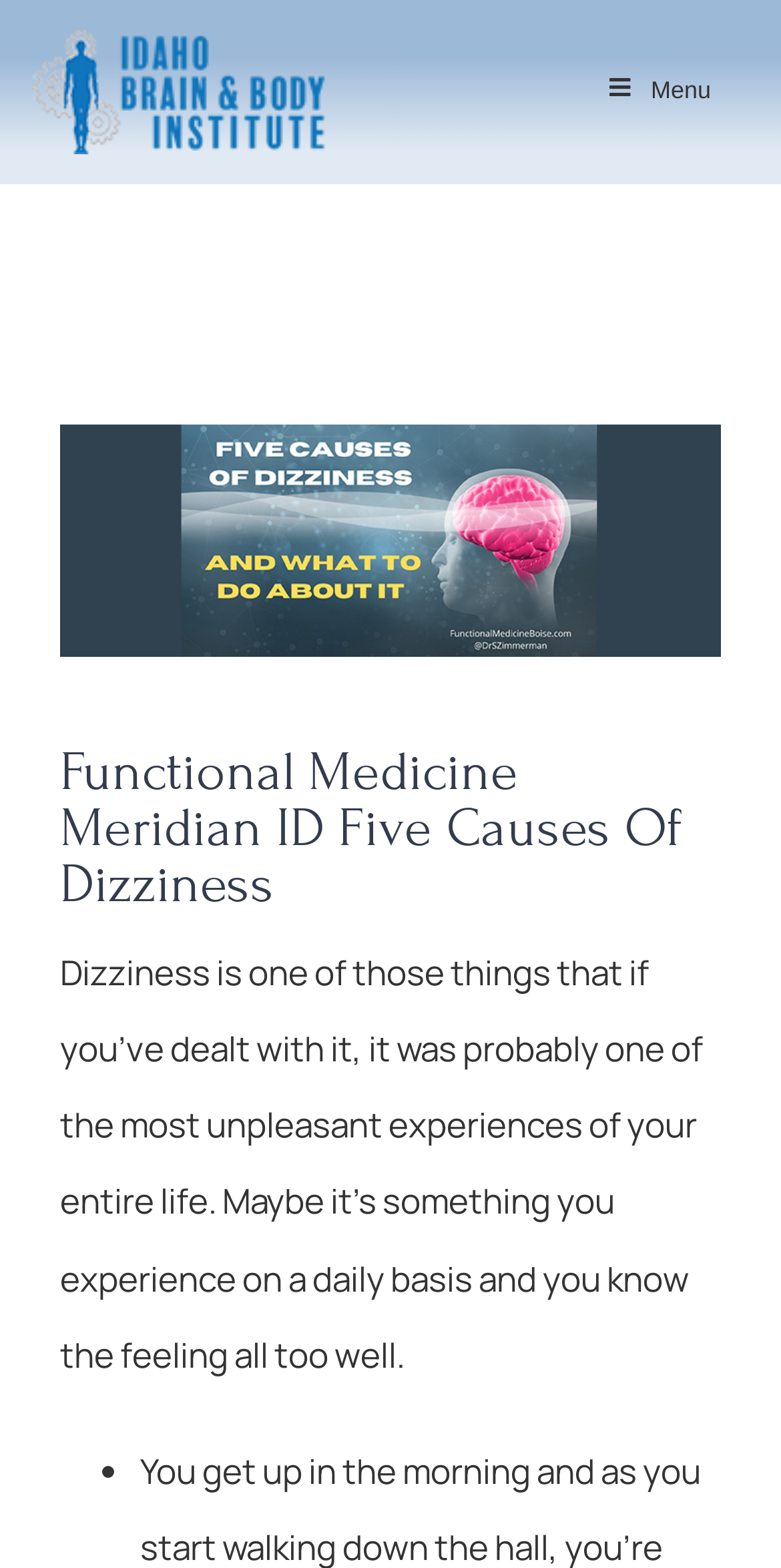How many list markers are there?
Look at the image and answer the question with a single word or phrase.

1